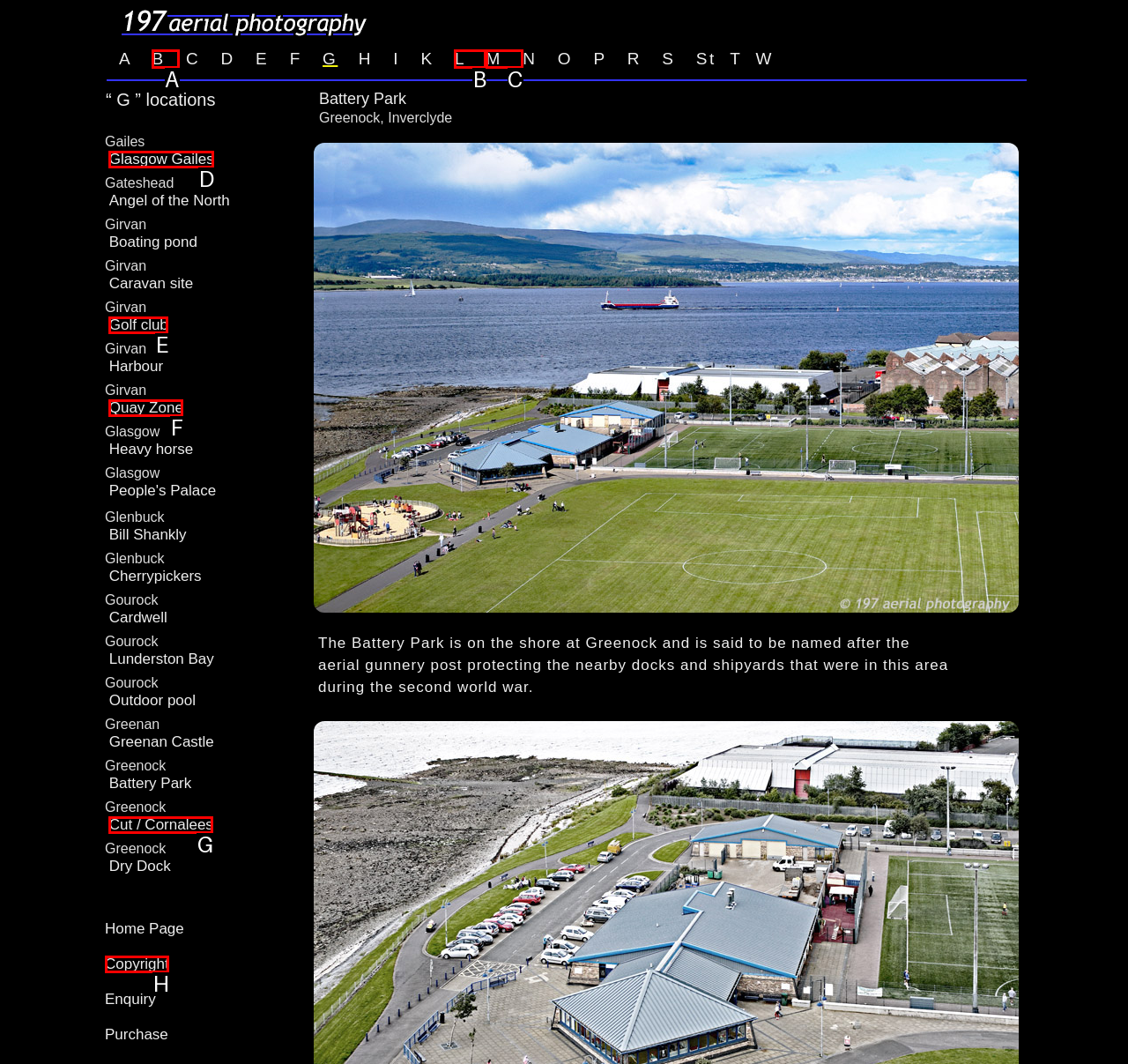Tell me which one HTML element best matches the description: Cut / Cornalees Answer with the option's letter from the given choices directly.

G